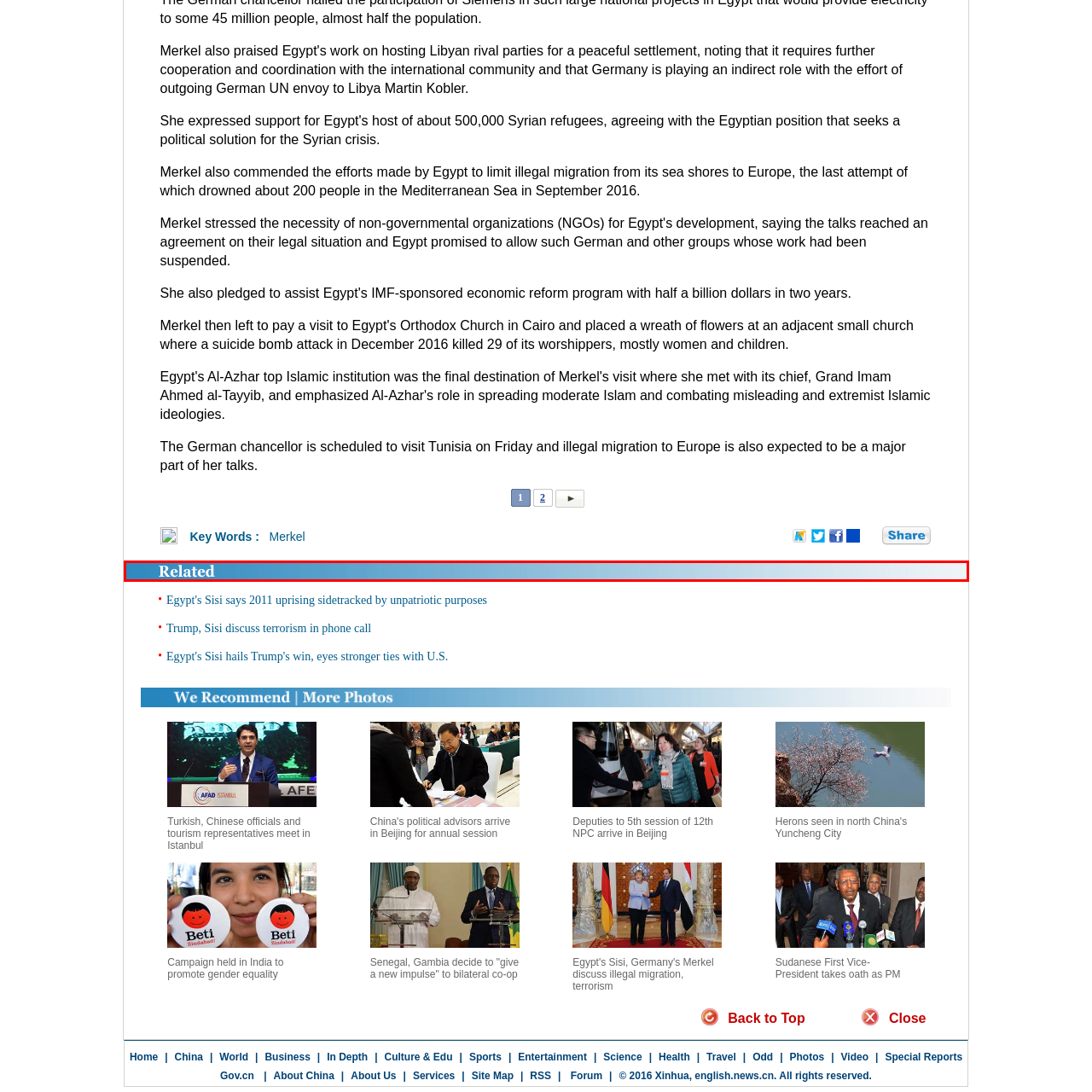Provide a thorough description of the scene captured within the red rectangle.

The image features a header section titled "Related," designed with a gradient blue background that transitions from a deeper hue to a lighter shade, creating a visually appealing and informative aesthetic. This section likely serves to link users to pertinent content or articles associated with the main subject matter. The layout reflects a clean and modern design, ensuring that it effectively captures attention while promoting easy navigation to related topics or discussions.